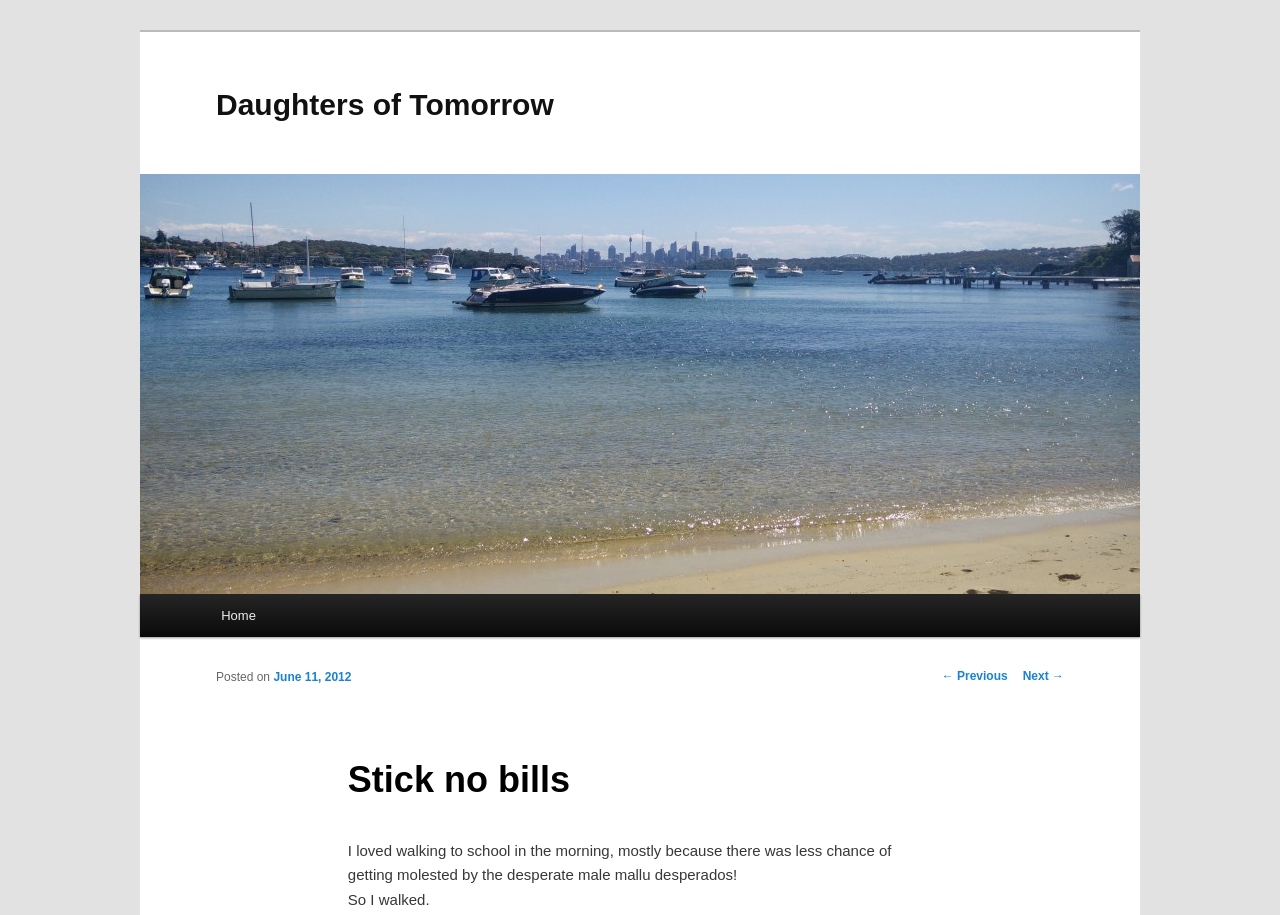What are the navigation options present?
Analyze the image and provide a thorough answer to the question.

The navigation options present on the webpage can be determined by looking at the link elements 'Home', '← Previous', and 'Next →' which are present in the main menu, indicating that they are the options for navigating through the content.